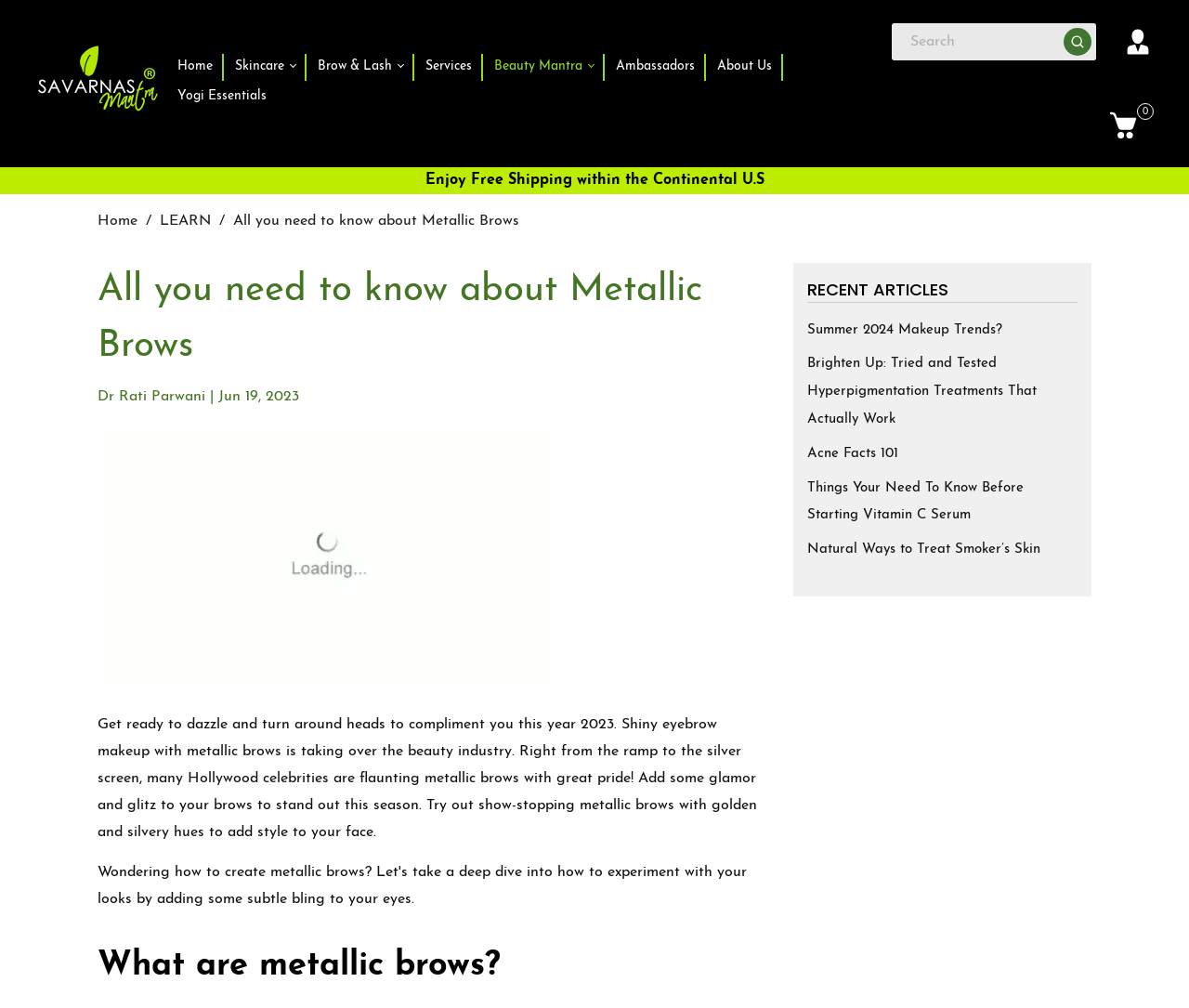Predict the bounding box of the UI element that fits this description: "About Us".

[0.595, 0.054, 0.657, 0.08]